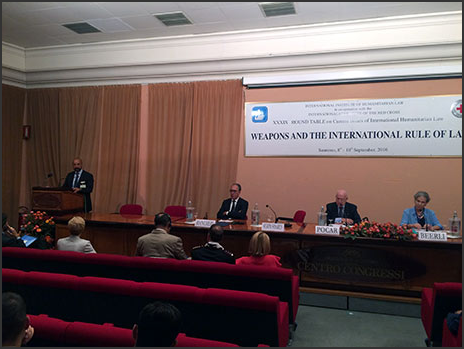Give a one-word or one-phrase response to the question:
What is the color of the upholstered chairs?

Red